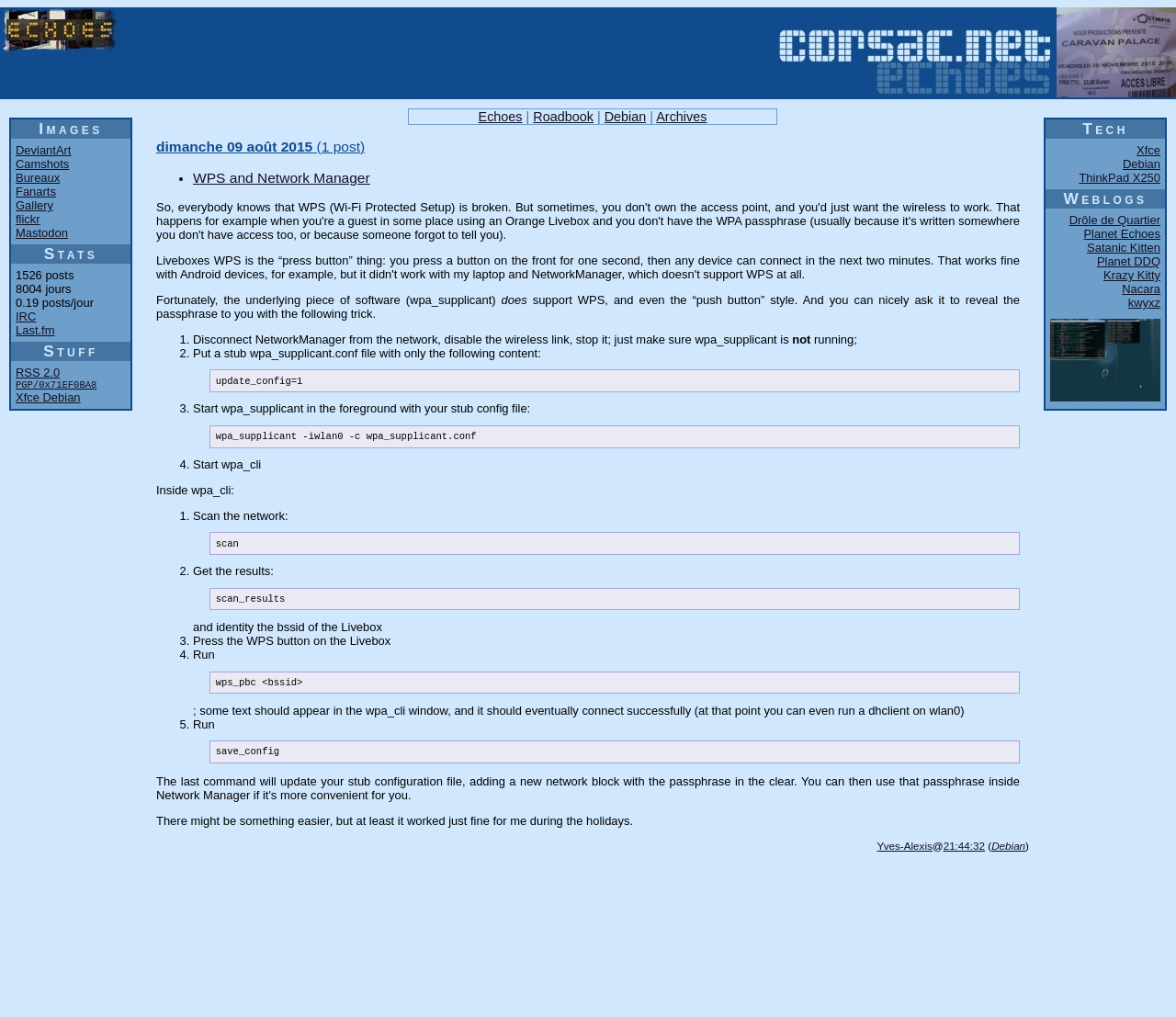Can you specify the bounding box coordinates of the area that needs to be clicked to fulfill the following instruction: "Visit the Camshots page"?

[0.898, 0.084, 1.0, 0.098]